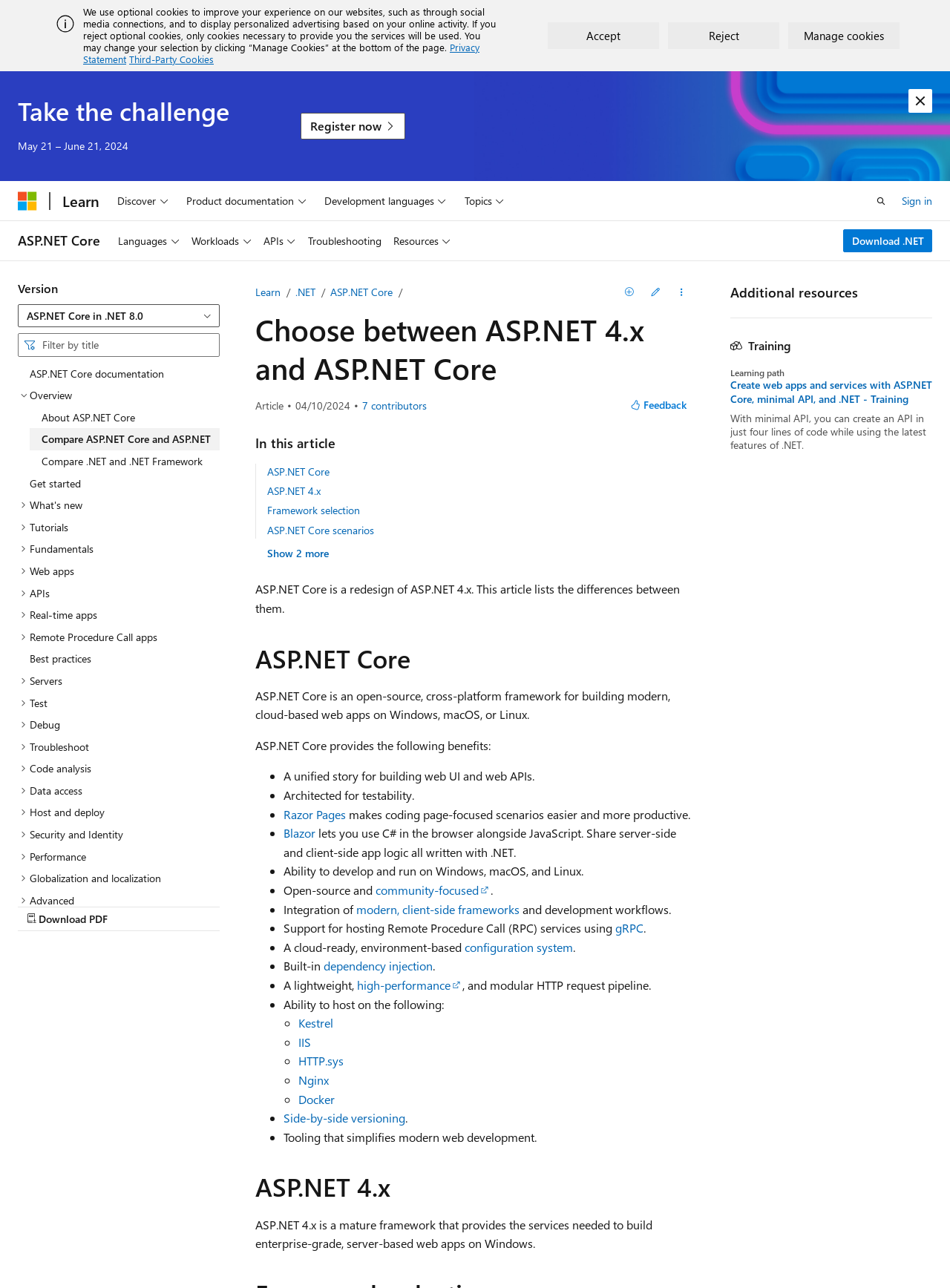What is the topic of the article?
From the image, respond with a single word or phrase.

ASP.NET 4.x and ASP.NET Core